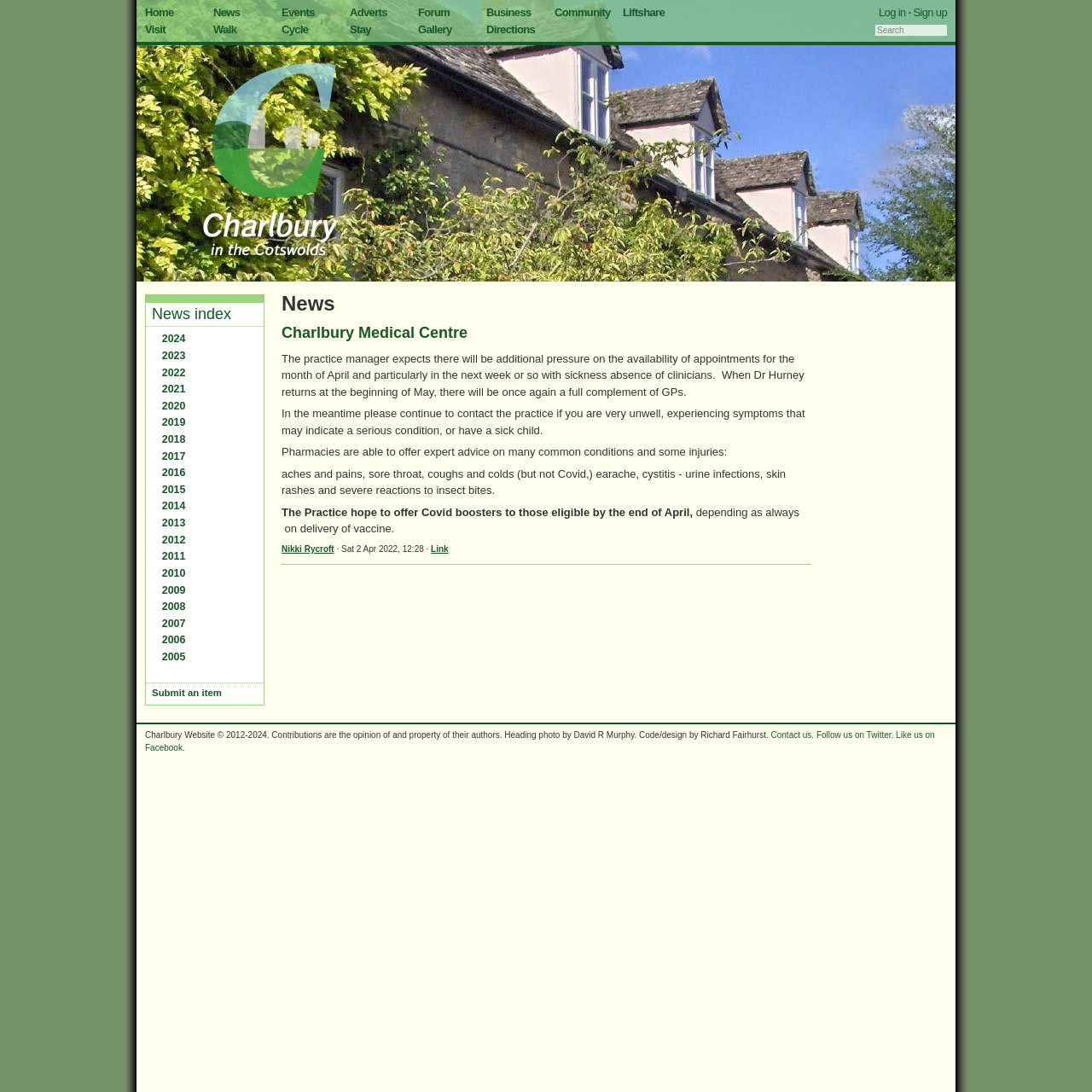Identify the bounding box coordinates for the element that needs to be clicked to fulfill this instruction: "Click on Home". Provide the coordinates in the format of four float numbers between 0 and 1: [left, top, right, bottom].

[0.133, 0.005, 0.159, 0.017]